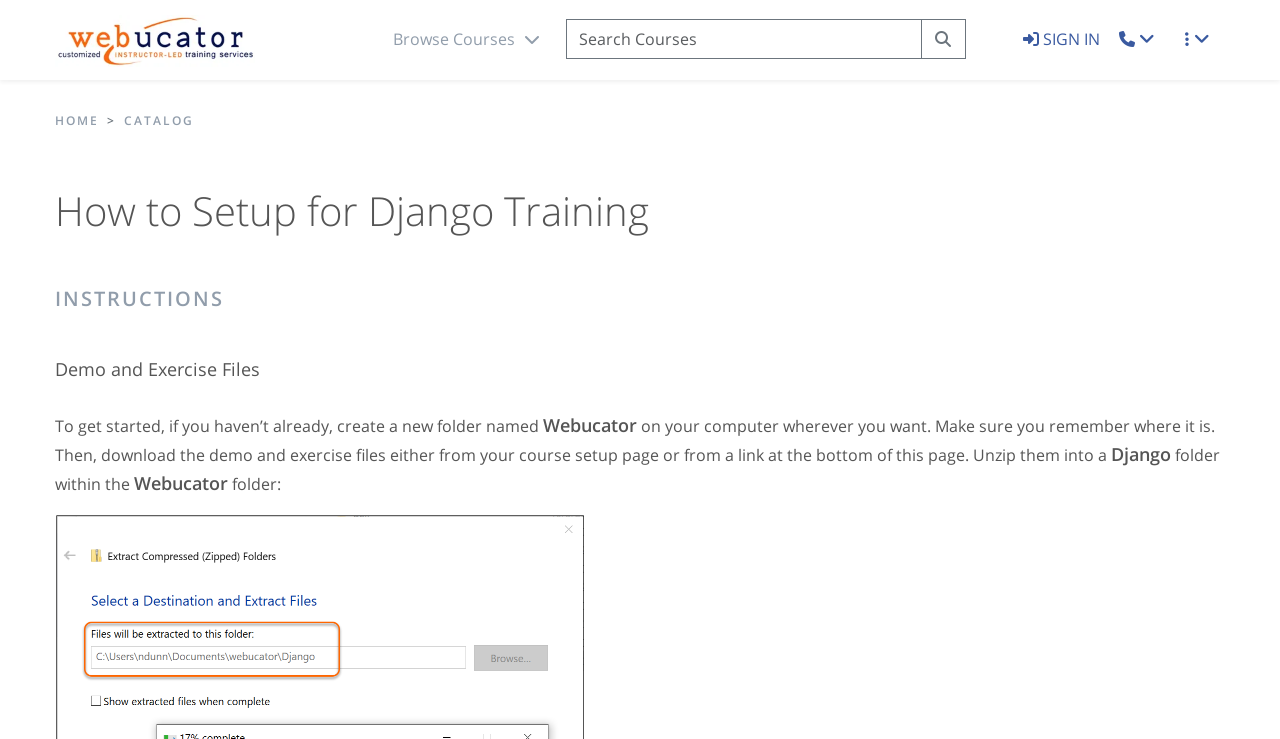Specify the bounding box coordinates of the area that needs to be clicked to achieve the following instruction: "Sign in".

[0.799, 0.038, 0.862, 0.068]